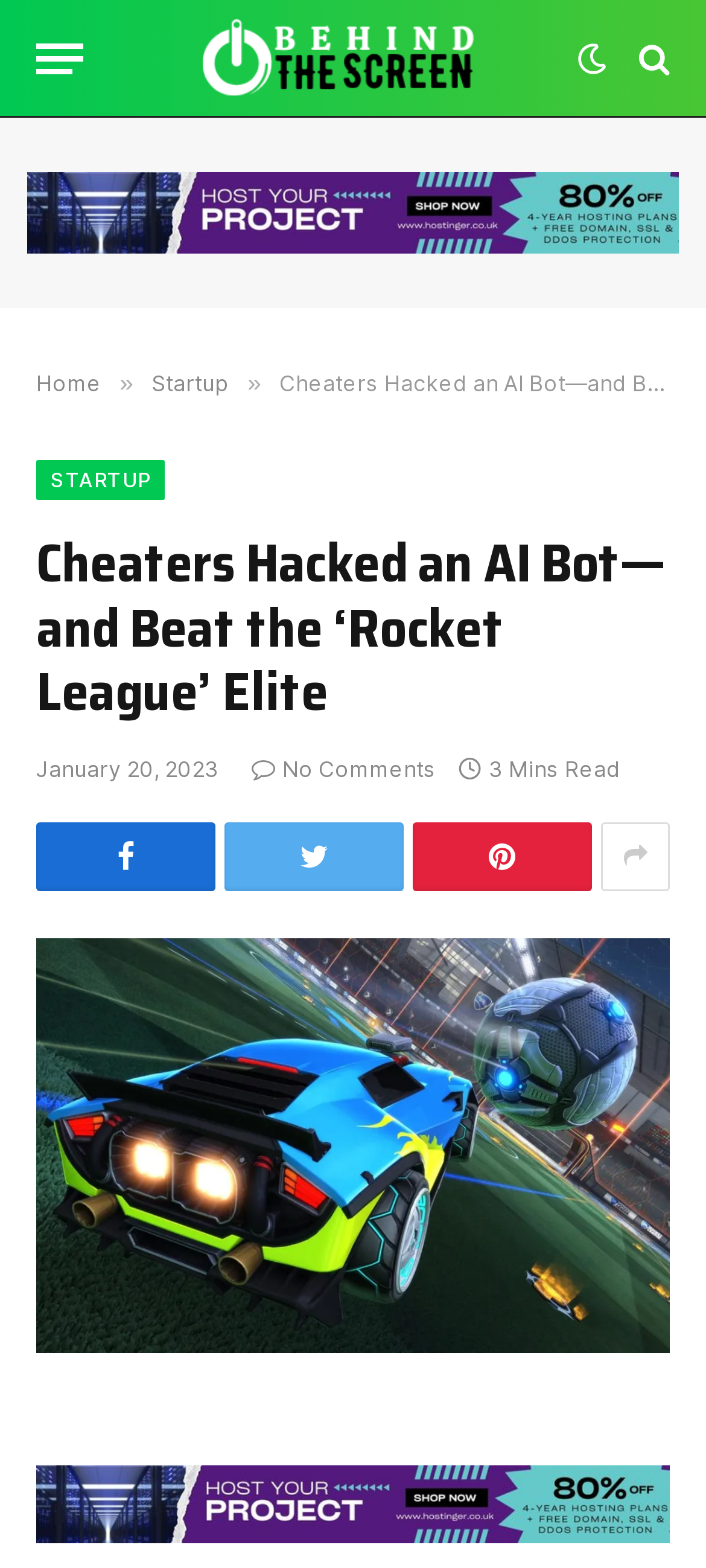Give a one-word or one-phrase response to the question: 
What is the icon above the 'Home' link?

»